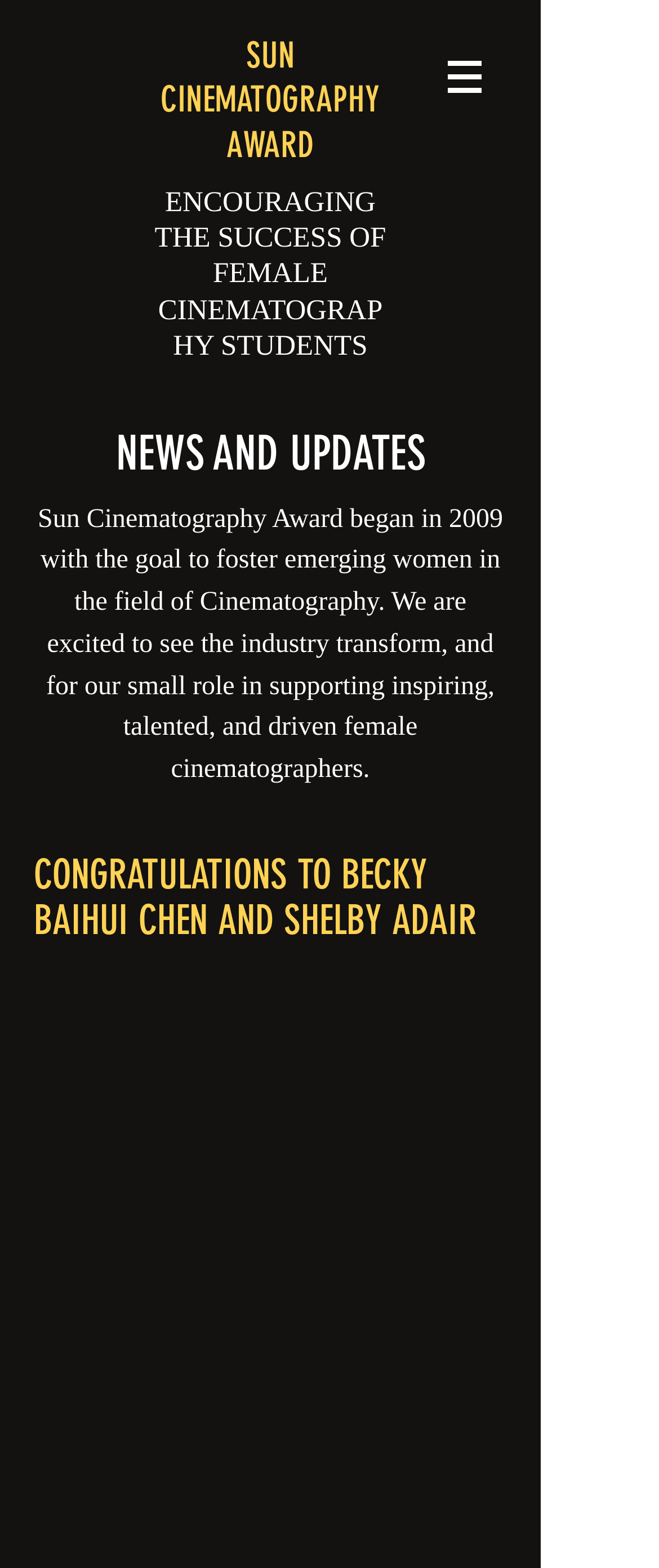Give a one-word or one-phrase response to the question: 
What is the date of the news about the winners?

February 16, 2019